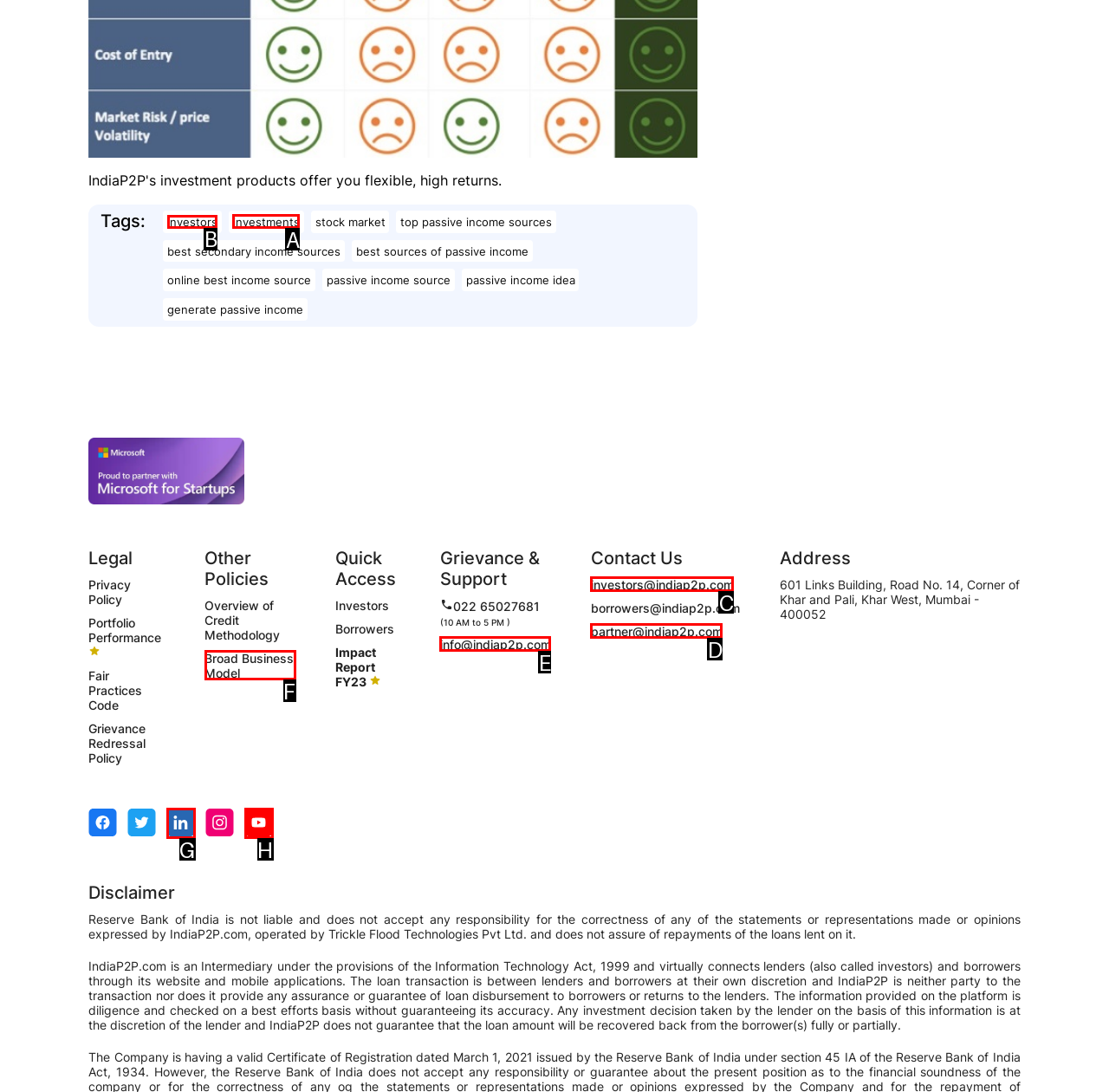Select the correct UI element to click for this task: Click on investors.
Answer using the letter from the provided options.

B